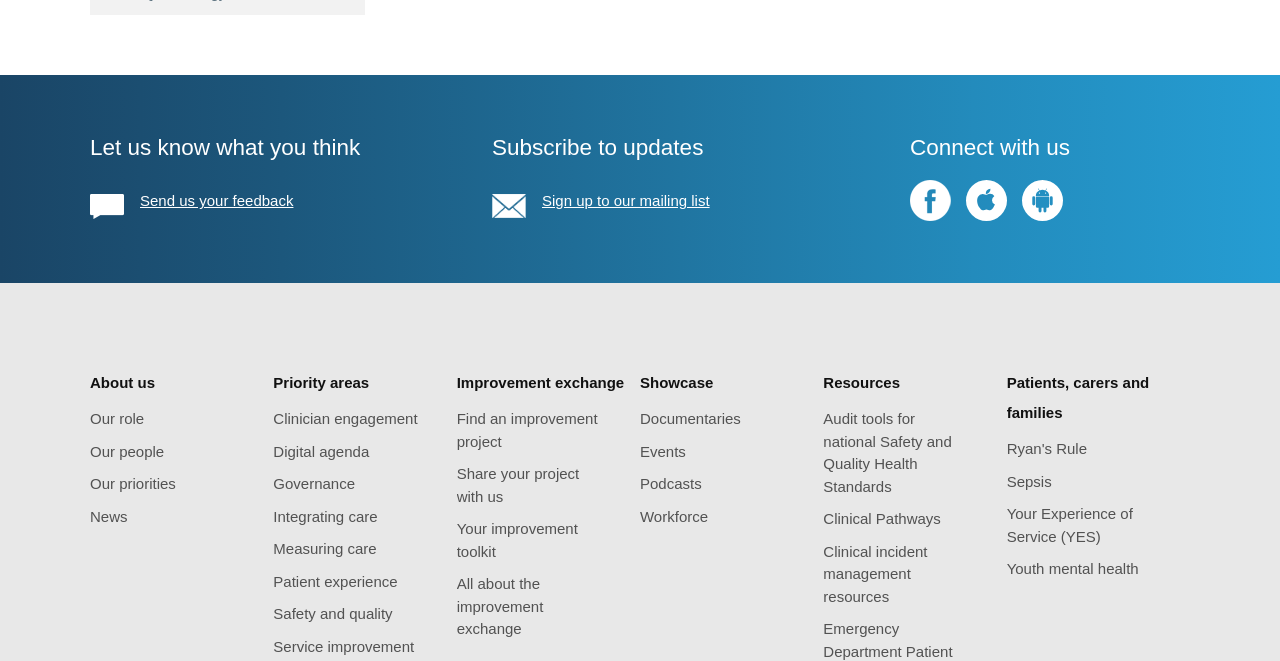Please respond to the question with a concise word or phrase:
What is the purpose of the 'Send us your feedback' link?

To provide feedback